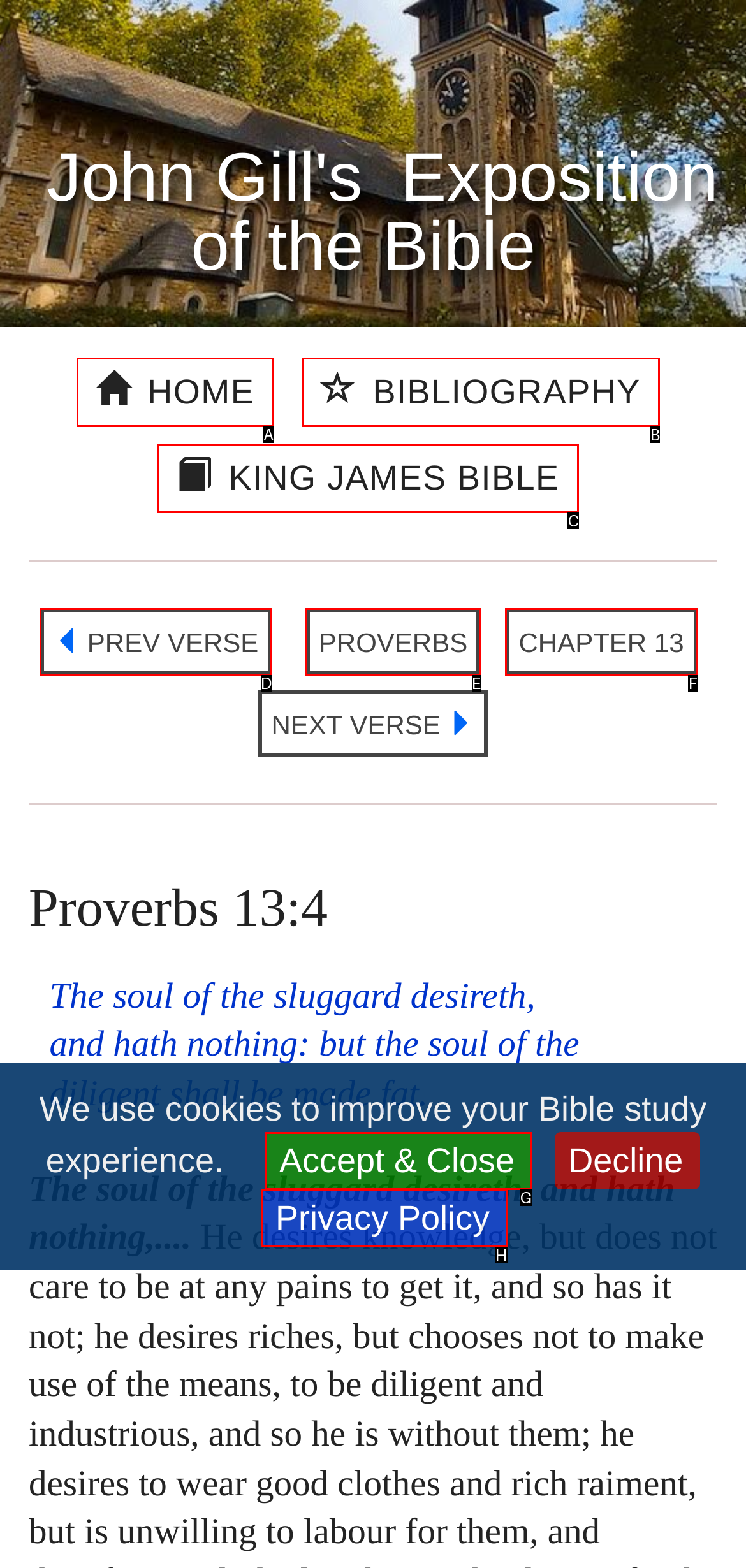Identify the bounding box that corresponds to: Privacy Policy
Respond with the letter of the correct option from the provided choices.

H